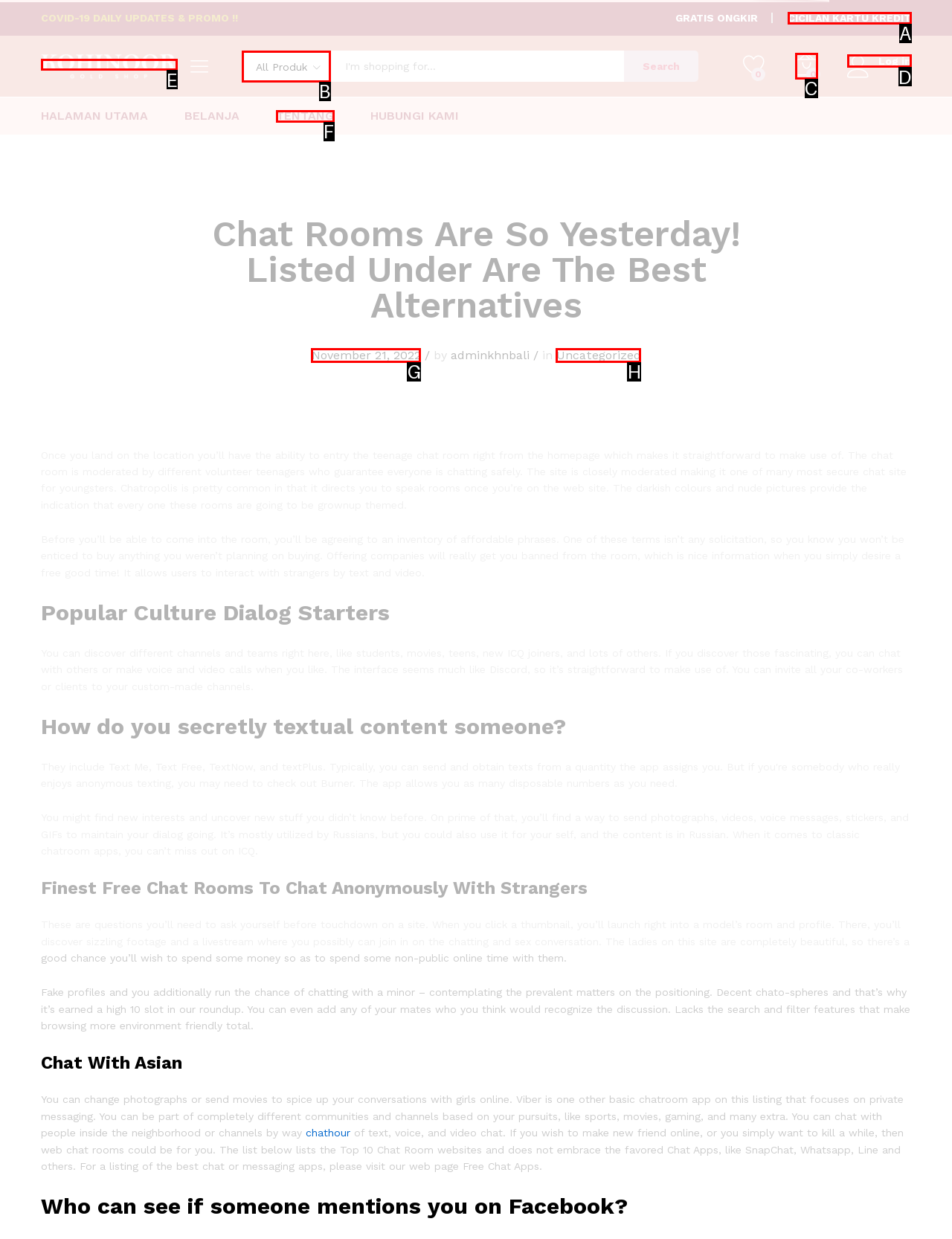Identify the HTML element I need to click to complete this task: Click on the 'KOHINOOR' link Provide the option's letter from the available choices.

E